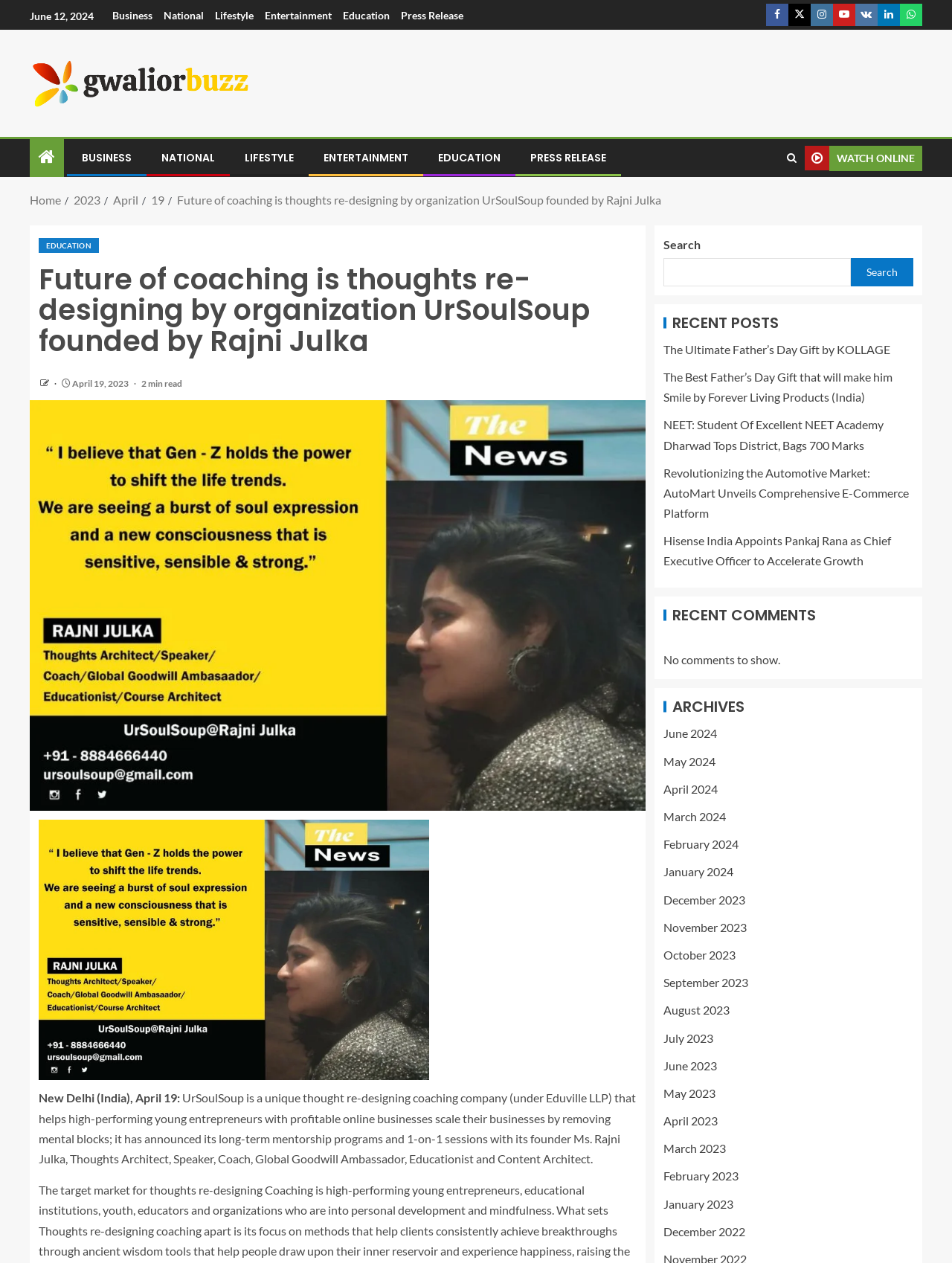Determine the bounding box coordinates for the area that should be clicked to carry out the following instruction: "View the 'RECENT POSTS'".

[0.697, 0.25, 0.818, 0.261]